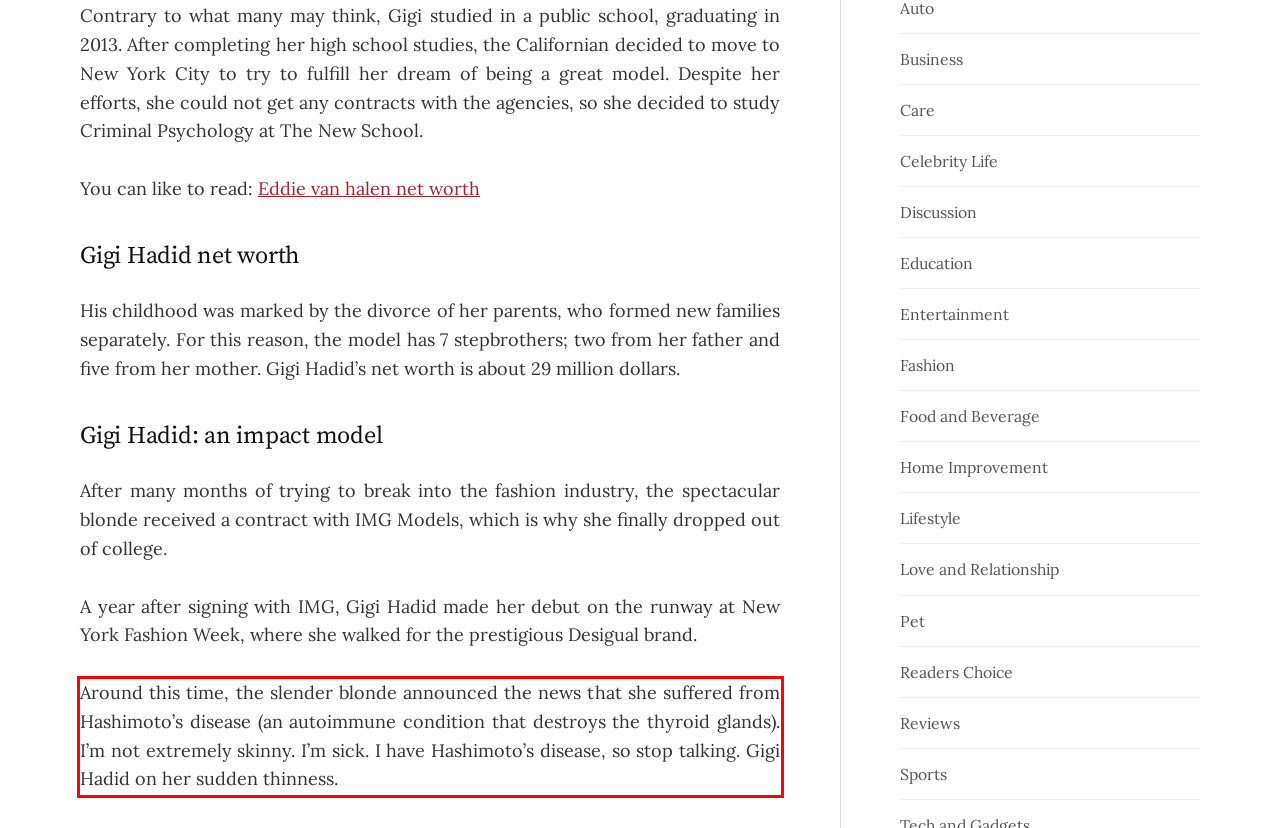You have a screenshot of a webpage with a red bounding box. Identify and extract the text content located inside the red bounding box.

Around this time, the slender blonde announced the news that she suffered from Hashimoto’s disease (an autoimmune condition that destroys the thyroid glands). I’m not extremely skinny. I’m sick. I have Hashimoto’s disease, so stop talking. Gigi Hadid on her sudden thinness.